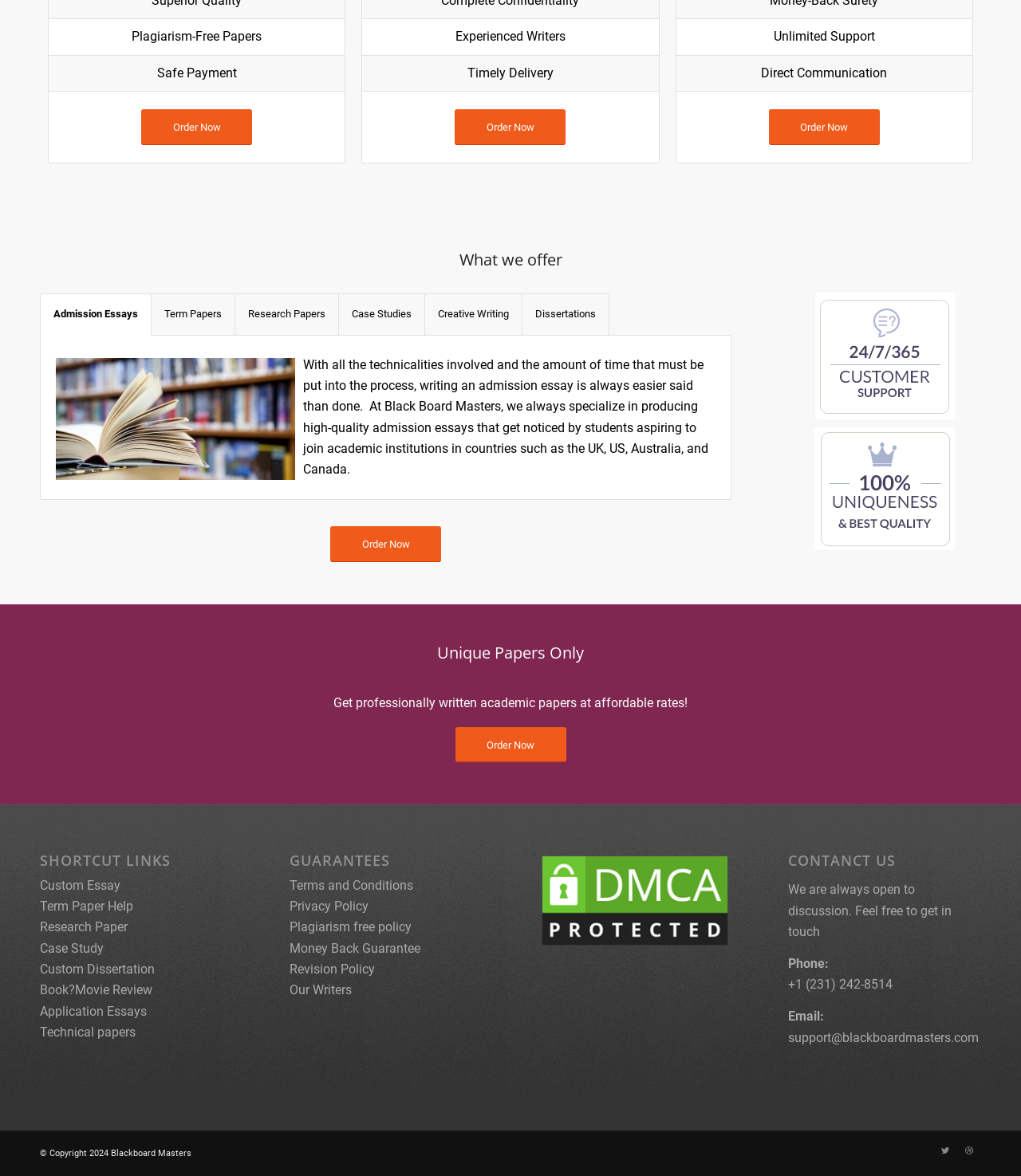Kindly respond to the following question with a single word or a brief phrase: 
What is the phone number to contact Blackboard Masters?

+1 (231) 242-8514